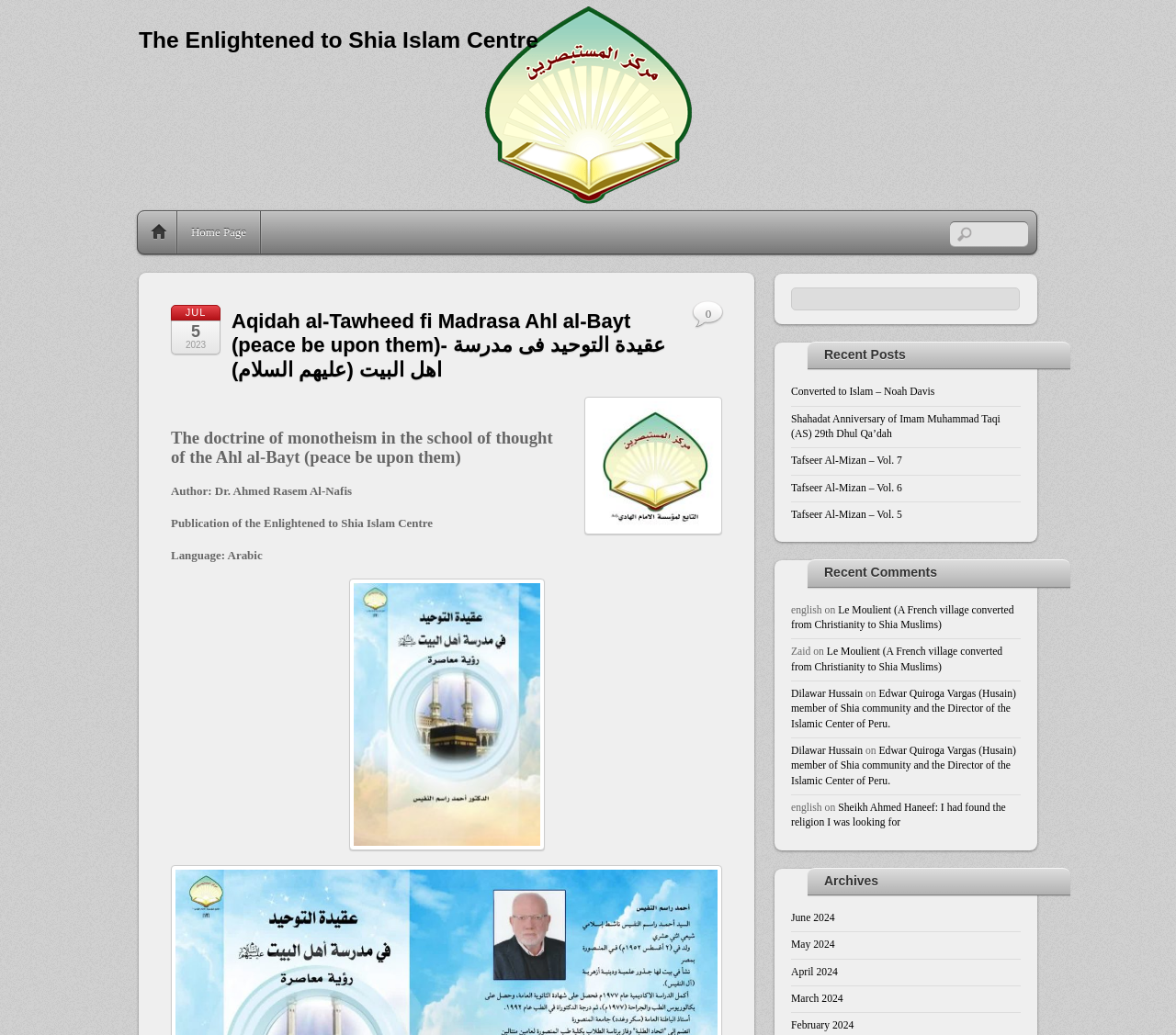What is the name of the centre?
Please answer using one word or phrase, based on the screenshot.

The Enlightened to Shia Islam Centre